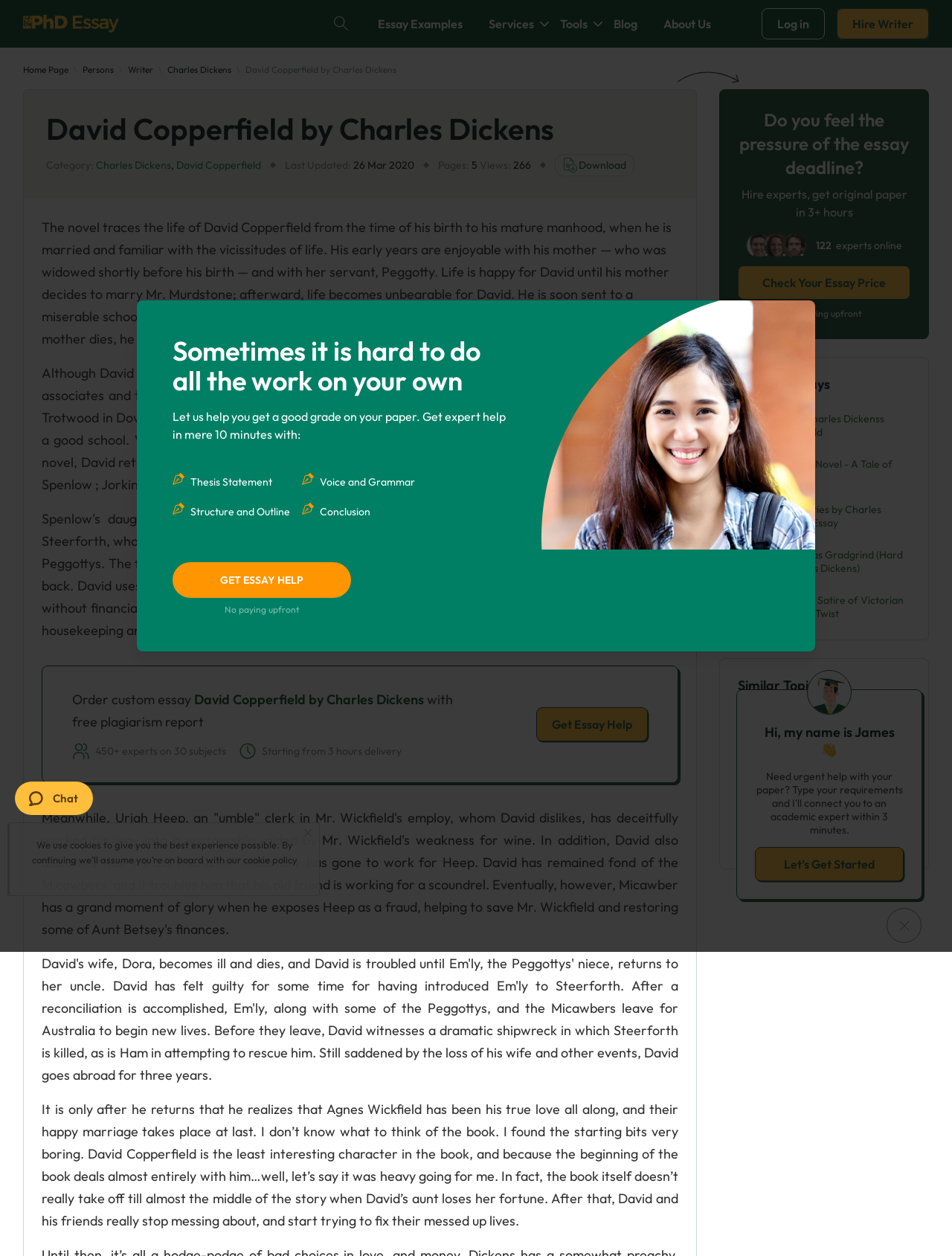Locate the bounding box of the UI element with the following description: "Services".

[0.513, 0.013, 0.561, 0.025]